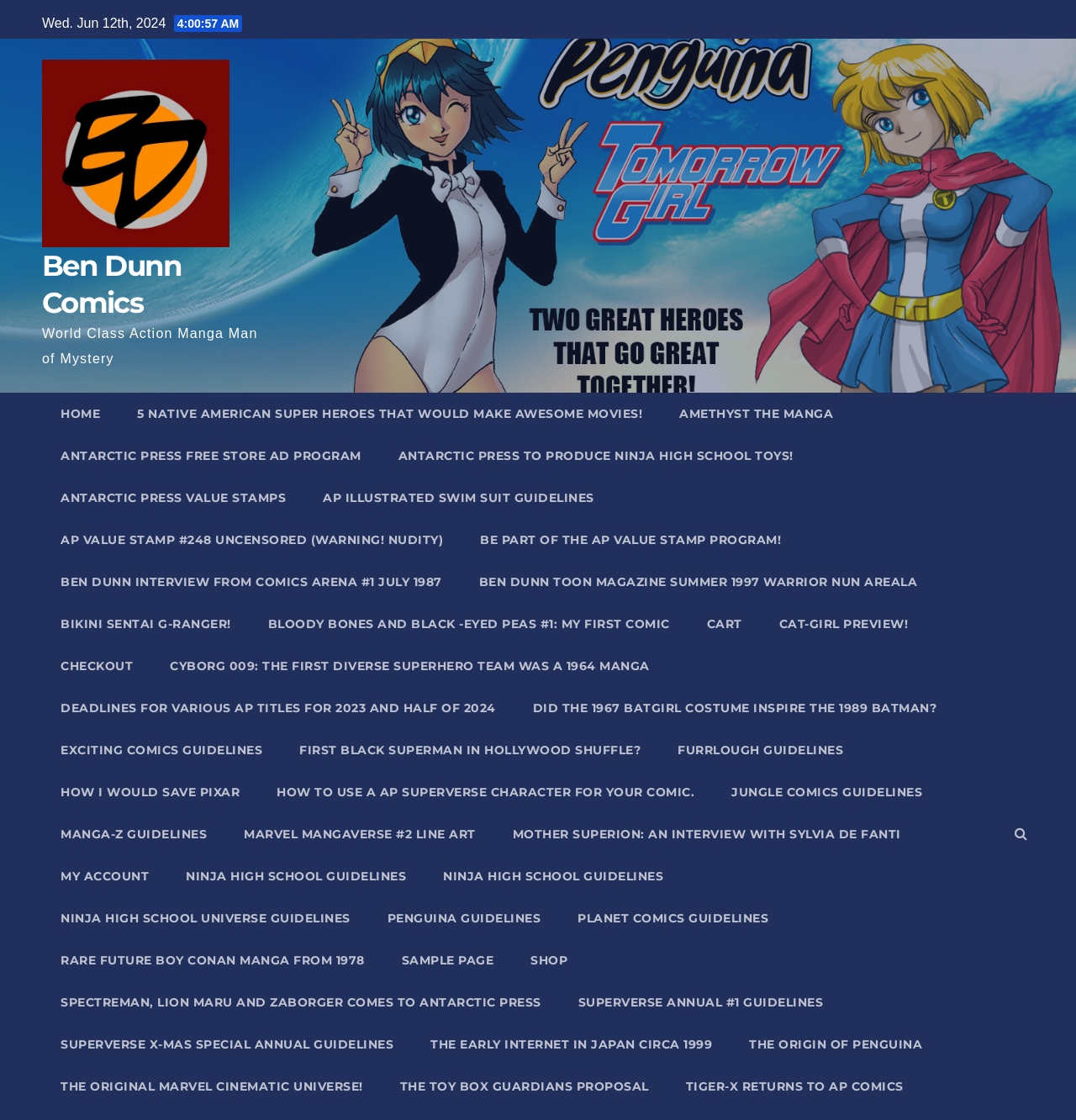Locate the bounding box coordinates of the clickable area to execute the instruction: "View 'BIKINI SENTAI G-RANGER!' page". Provide the coordinates as four float numbers between 0 and 1, represented as [left, top, right, bottom].

[0.039, 0.538, 0.232, 0.576]